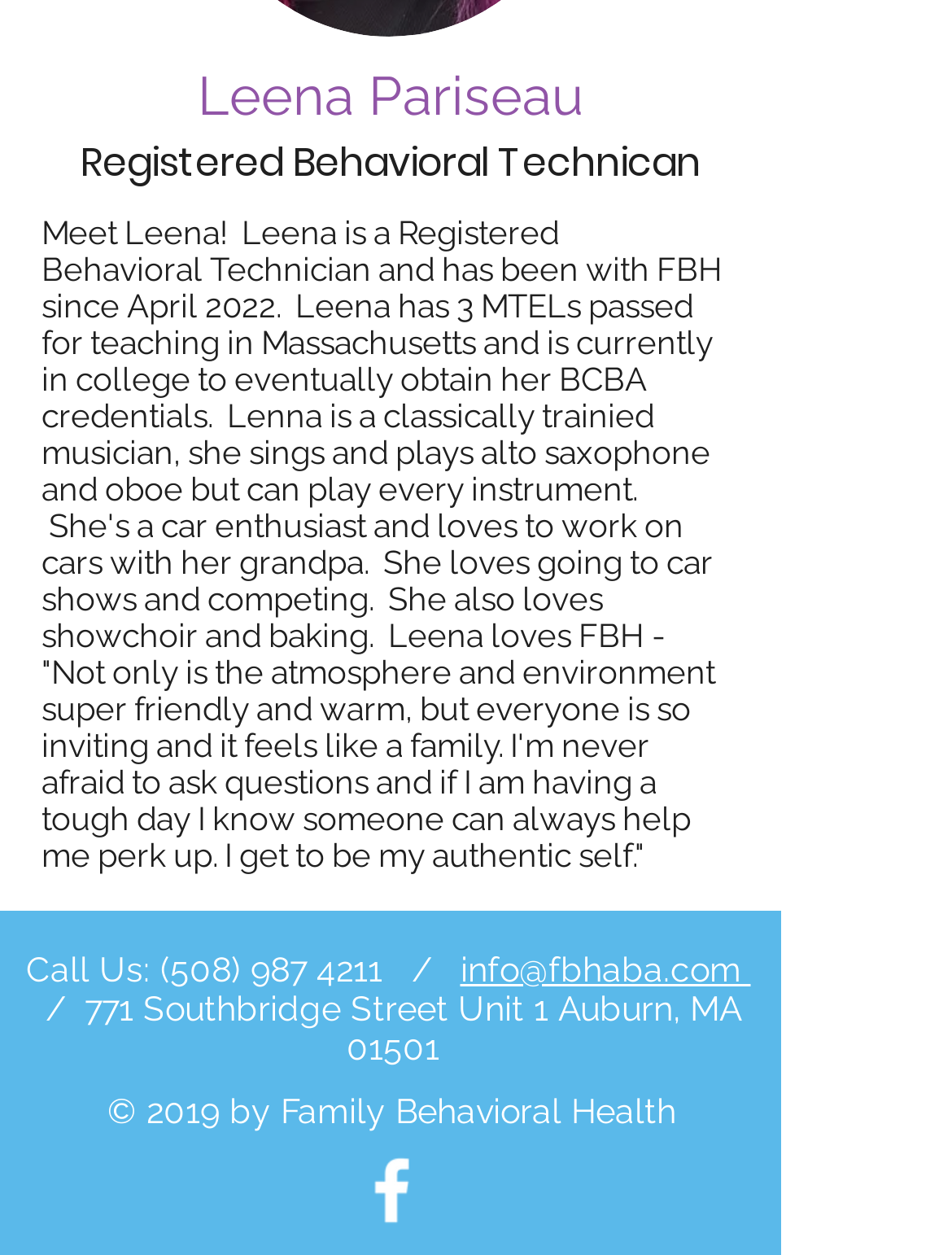Find the bounding box coordinates corresponding to the UI element with the description: "aria-label="White Facebook Icon"". The coordinates should be formatted as [left, top, right, bottom], with values as floats between 0 and 1.

[0.367, 0.914, 0.456, 0.982]